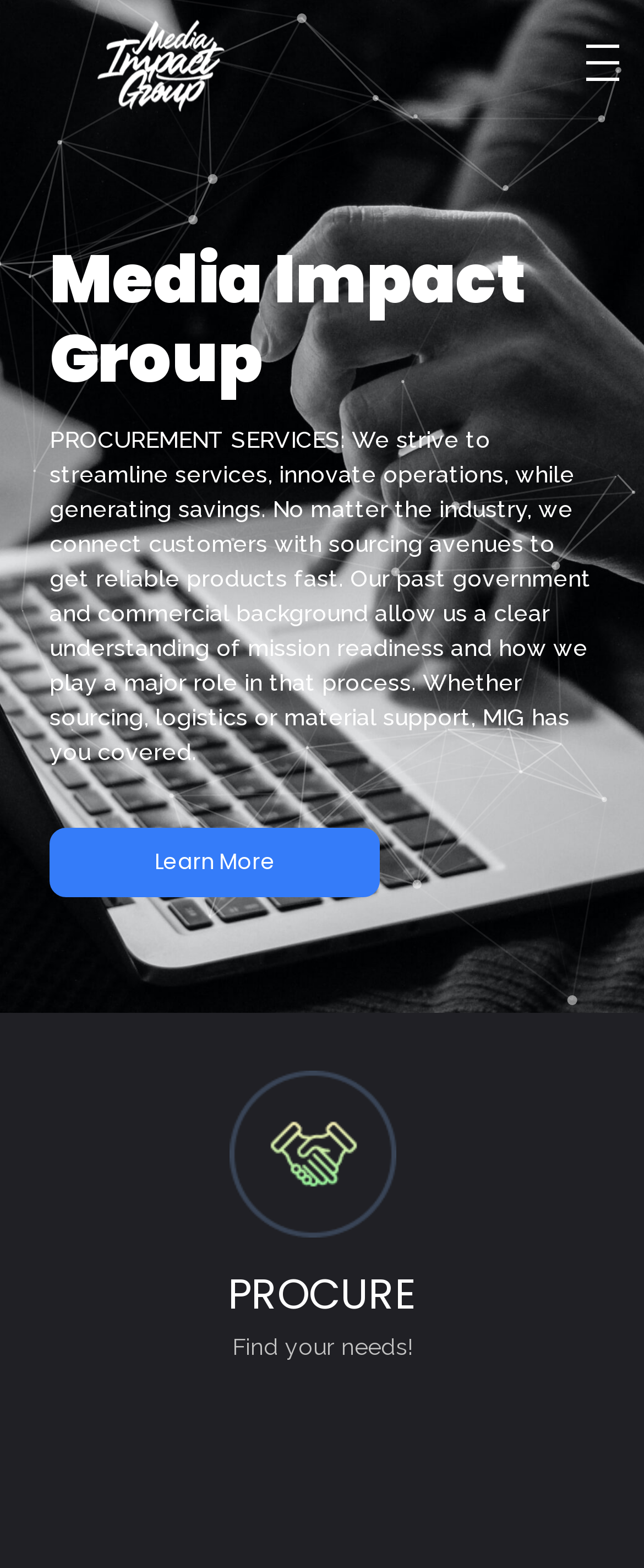Elaborate on the different components and information displayed on the webpage.

The webpage is about Media Impact Group, a company that provides procurement services. At the top left of the page, there is a link, and on the top right, there is an unchecked checkbox. Below the checkbox, the company name "Media Impact Group" is displayed as a heading. 

Under the company name, there is a paragraph describing the company's procurement services, which includes streamlining services, innovating operations, and generating savings. The company claims to connect customers with sourcing avenues to get reliable products fast, and its past government and commercial background allow it to understand mission readiness.

To the right of the paragraph, there is a table with a "Learn More" link. Below the table, there is an image. Further down the page, there is a heading "PROCURE" and a text "Find your needs!" positioned to the right of the heading.